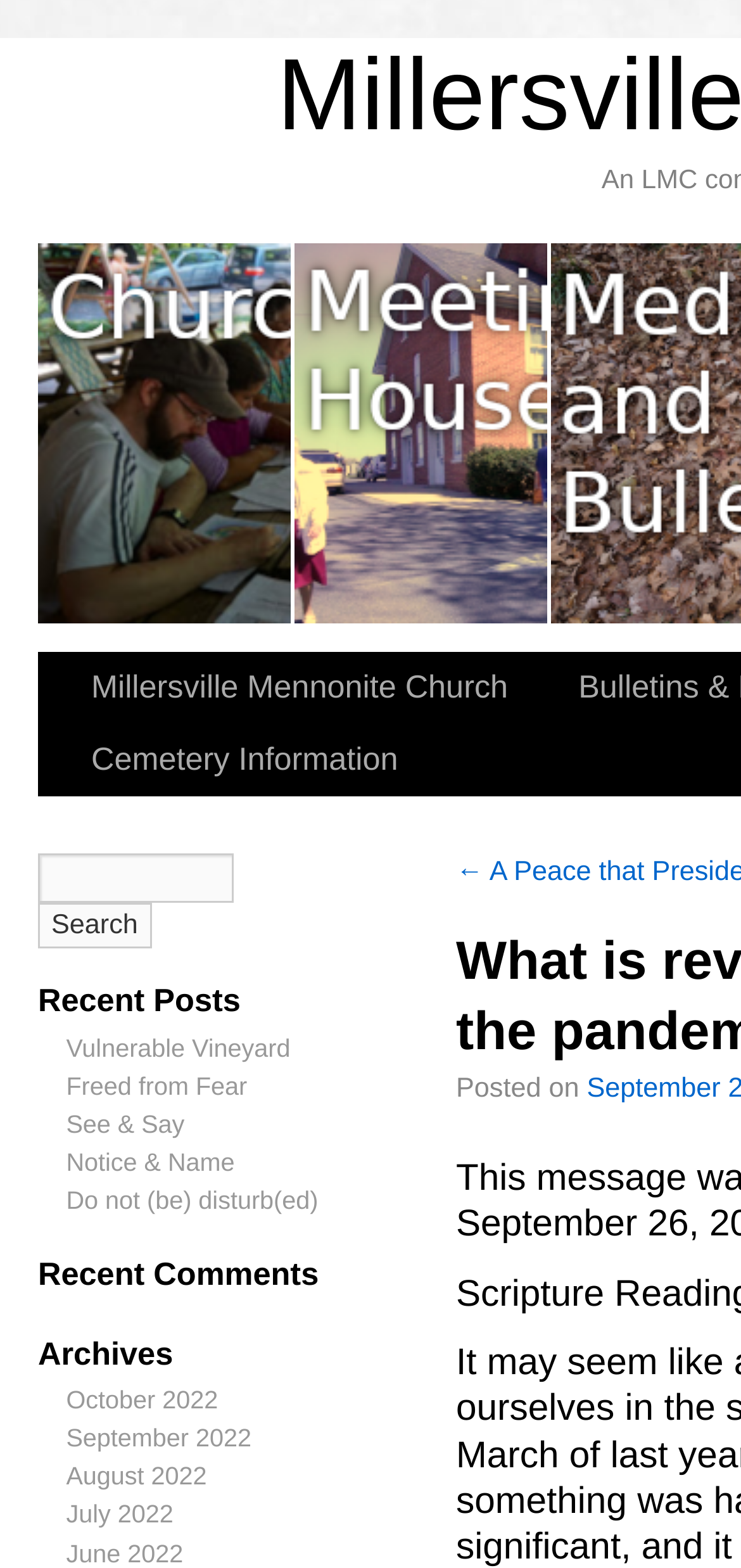Identify the bounding box coordinates for the UI element mentioned here: "Millersville Mennonite Church". Provide the coordinates as four float values between 0 and 1, i.e., [left, top, right, bottom].

[0.051, 0.155, 0.397, 0.398]